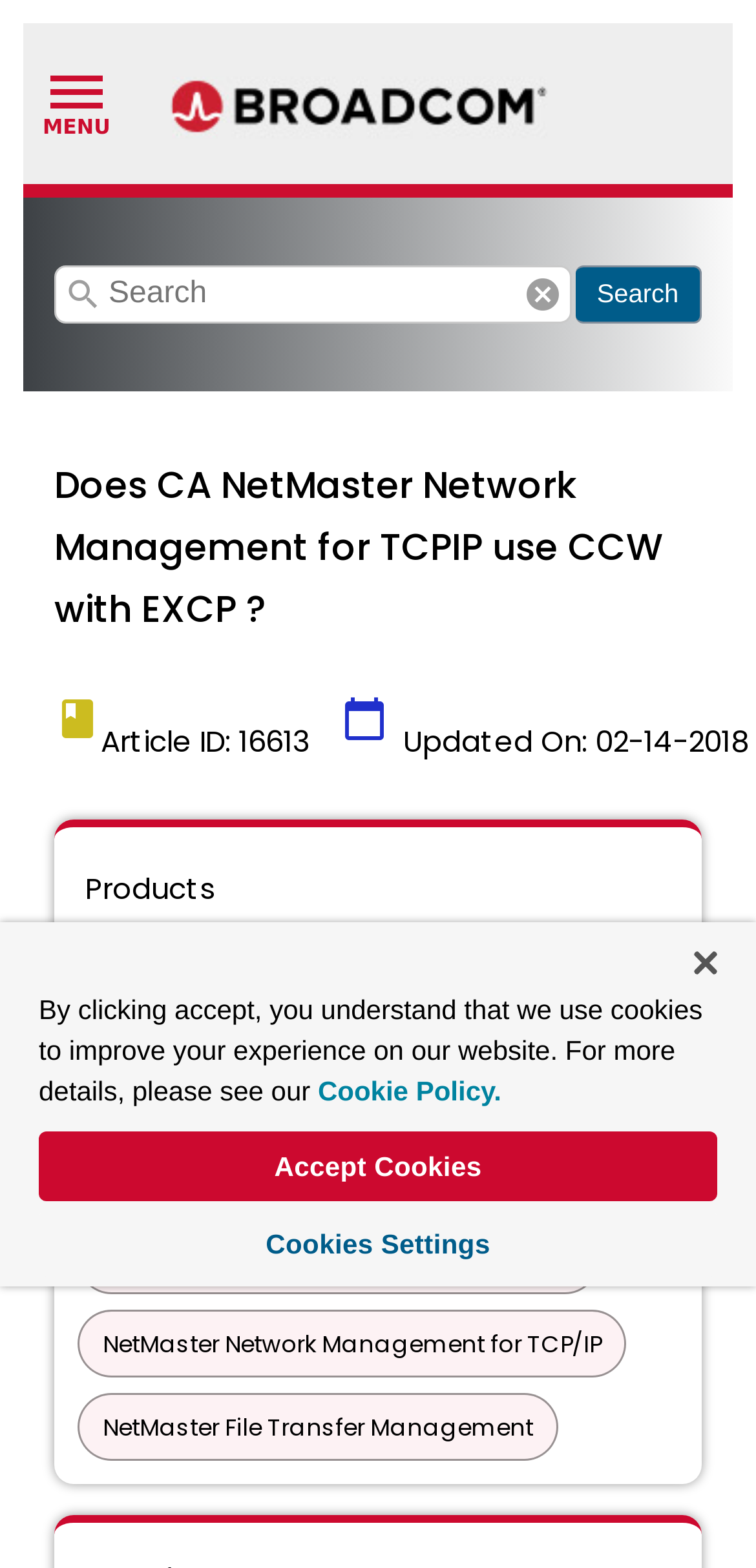Provide a short answer to the following question with just one word or phrase: What is the article ID of this webpage?

16613